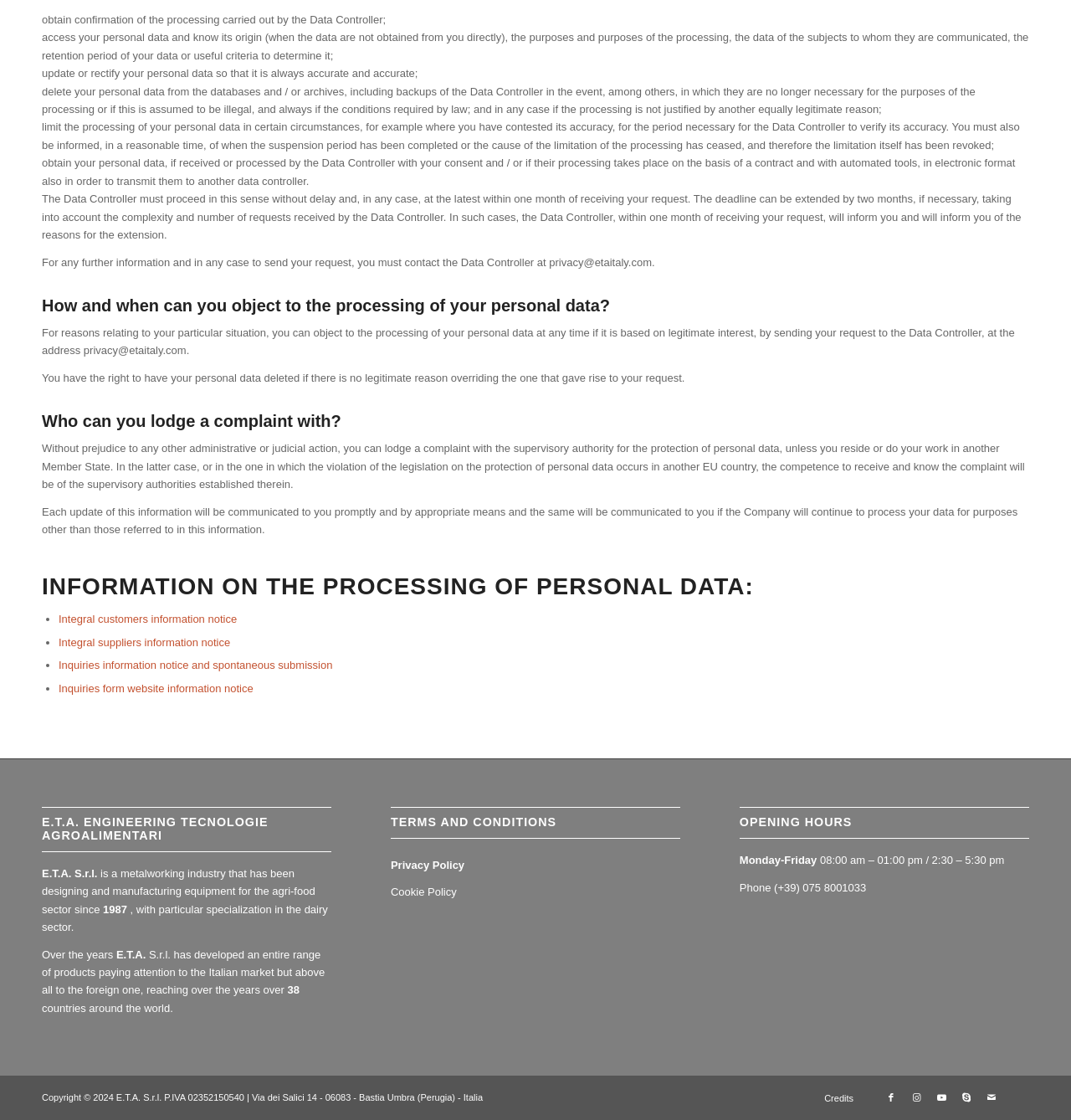Could you indicate the bounding box coordinates of the region to click in order to complete this instruction: "contact the Data Controller at privacy@etaitaly.com".

[0.039, 0.228, 0.611, 0.24]